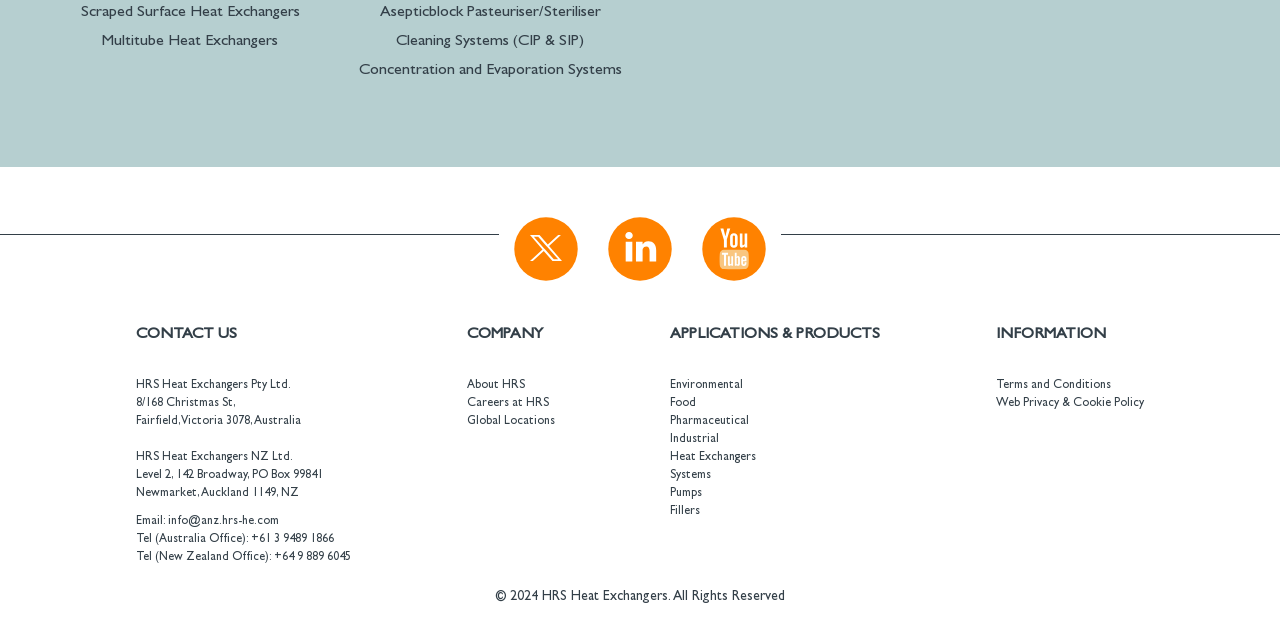Use the information in the screenshot to answer the question comprehensively: What is the copyright year?

I found the copyright year by looking at the footer section, where it says '© 2024 HRS Heat Exchangers. All Rights Reserved'.